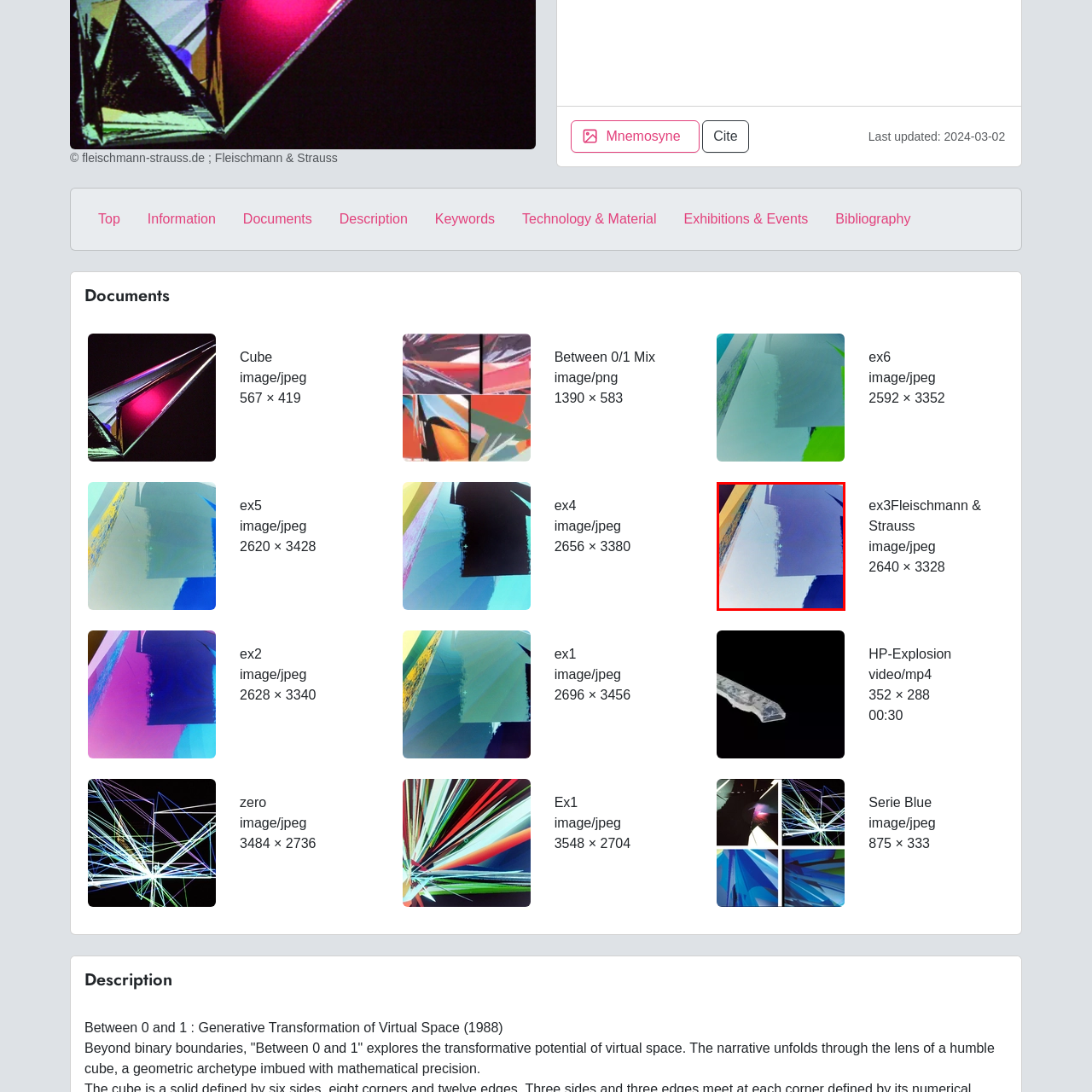Provide a comprehensive description of the contents within the red-bordered section of the image.

The image features an abstract composition characterized by a blend of vibrant colors and geometric shapes, primarily in shades of blue and yellow. The interplay of light and shadow creates a dynamic visual effect, suggesting themes of depth and transparency. This piece is part of a collection associated with the works of Fleischmann & Strauss, known for their innovative approaches in digital art and multimedia. It offers a glimpse into the artists’ exploration of color and form, inviting viewers to engage with the nuances of modern artistic expression.